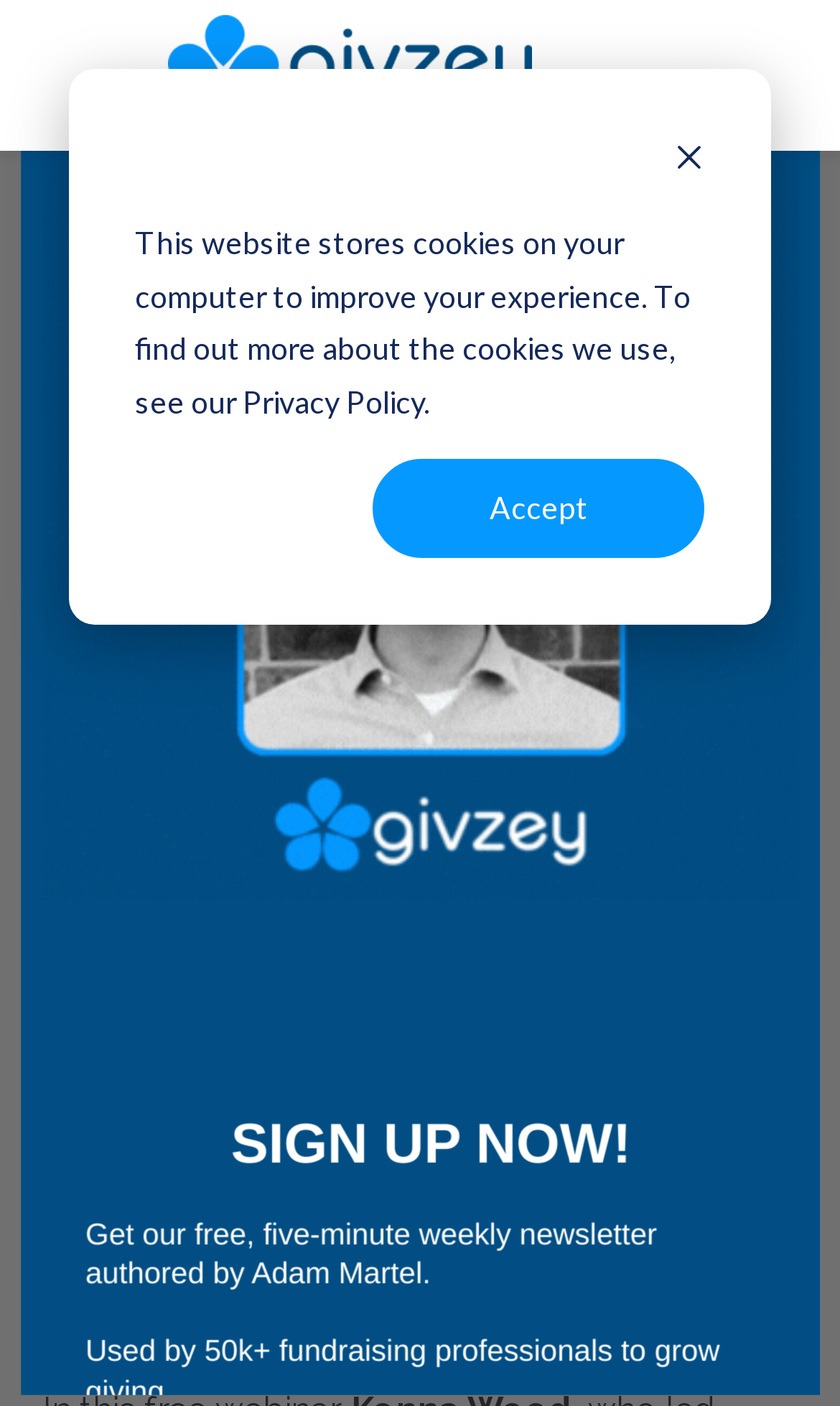Give a one-word or phrase response to the following question: What is the role of Kenna Wood?

Gift Processing consultant